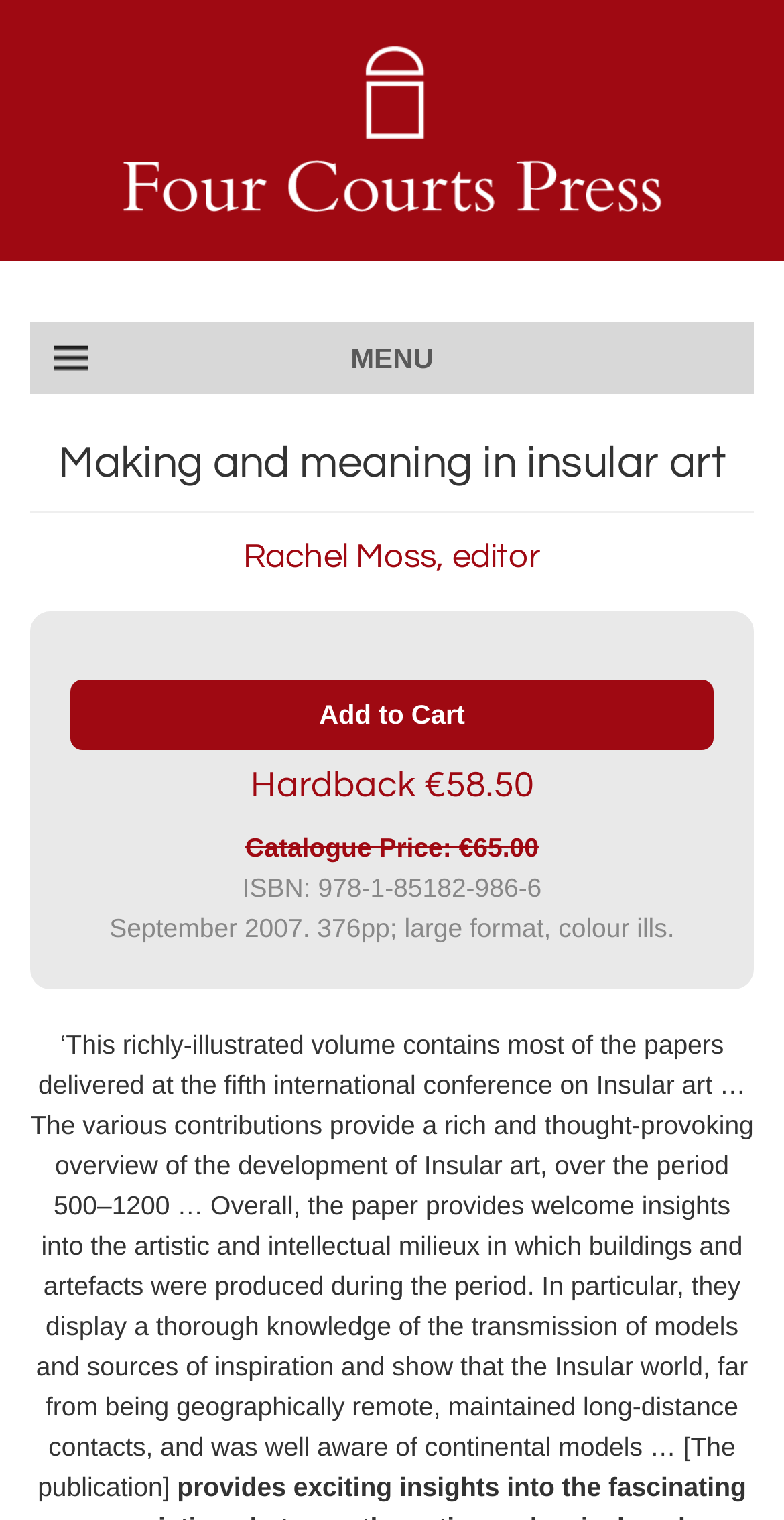Who is the editor of the book?
Answer the question with a detailed explanation, including all necessary information.

I found the answer by looking at the heading element with the text 'Rachel Moss, editor' which is located at [0.038, 0.351, 0.962, 0.382]. This element is likely to be the editor's name.